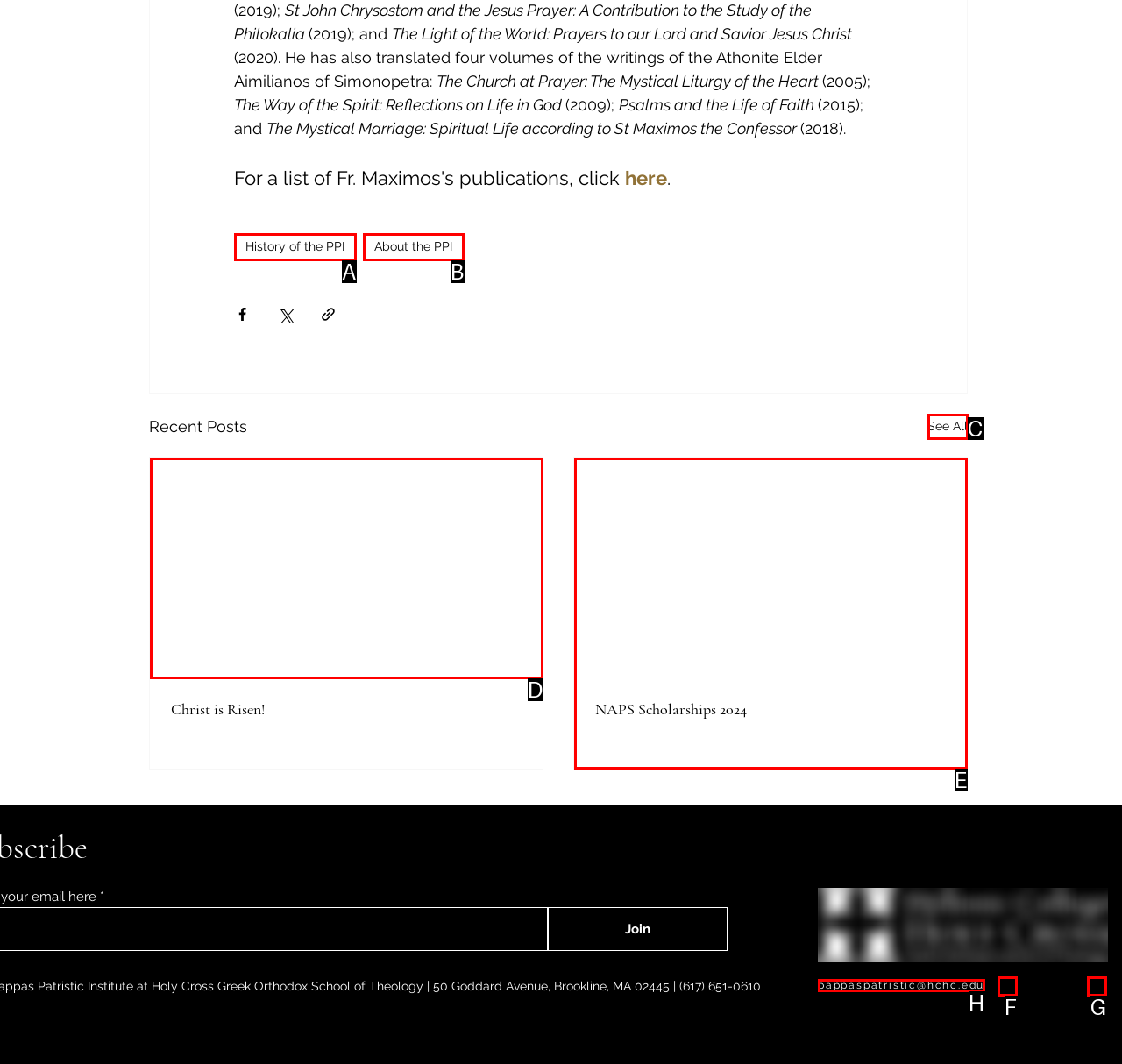Choose the option that best matches the description: See All
Indicate the letter of the matching option directly.

C